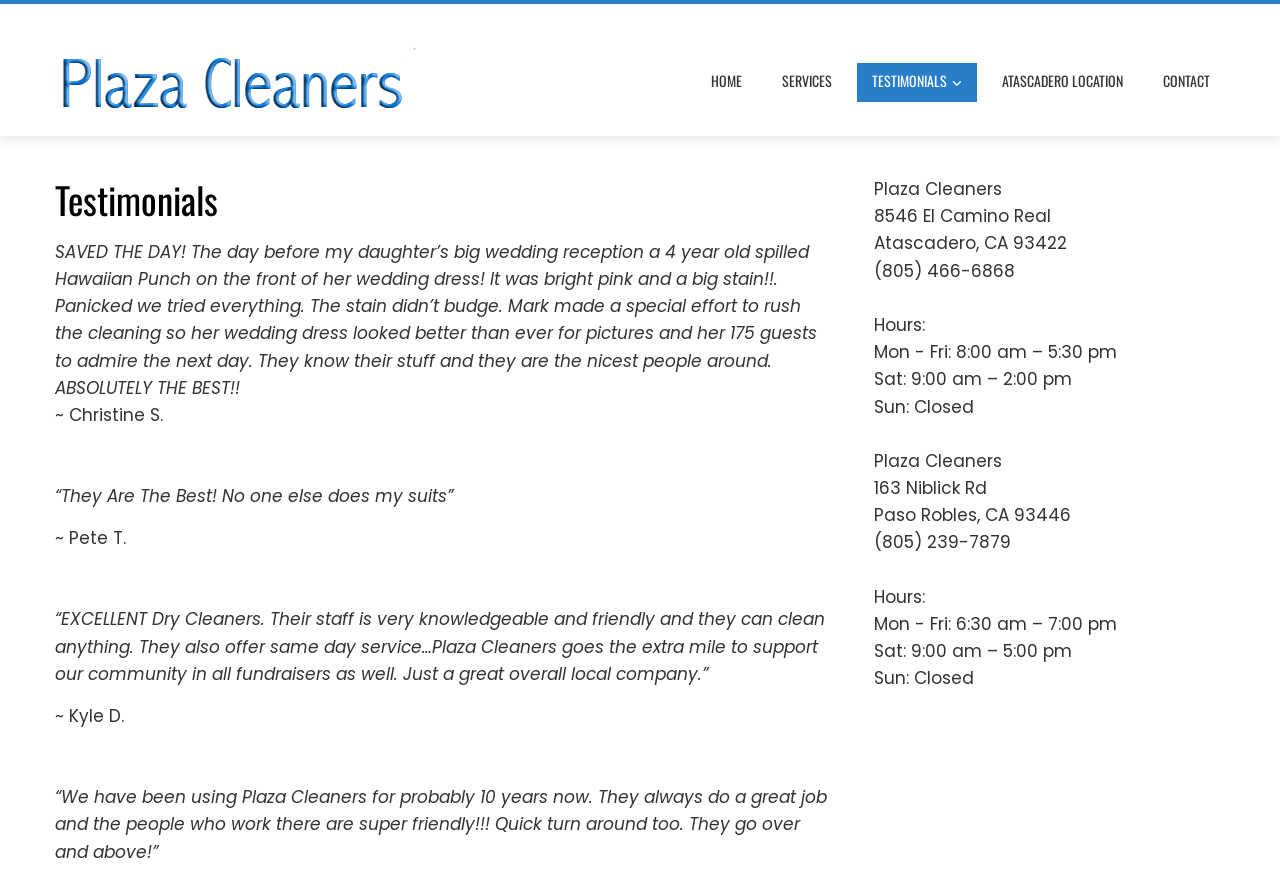Please find the bounding box coordinates in the format (top-left x, top-left y, bottom-right x, bottom-right y) for the given element description. Ensure the coordinates are floating point numbers between 0 and 1. Description: title="Holistic Health Clinic - fullscript"

None